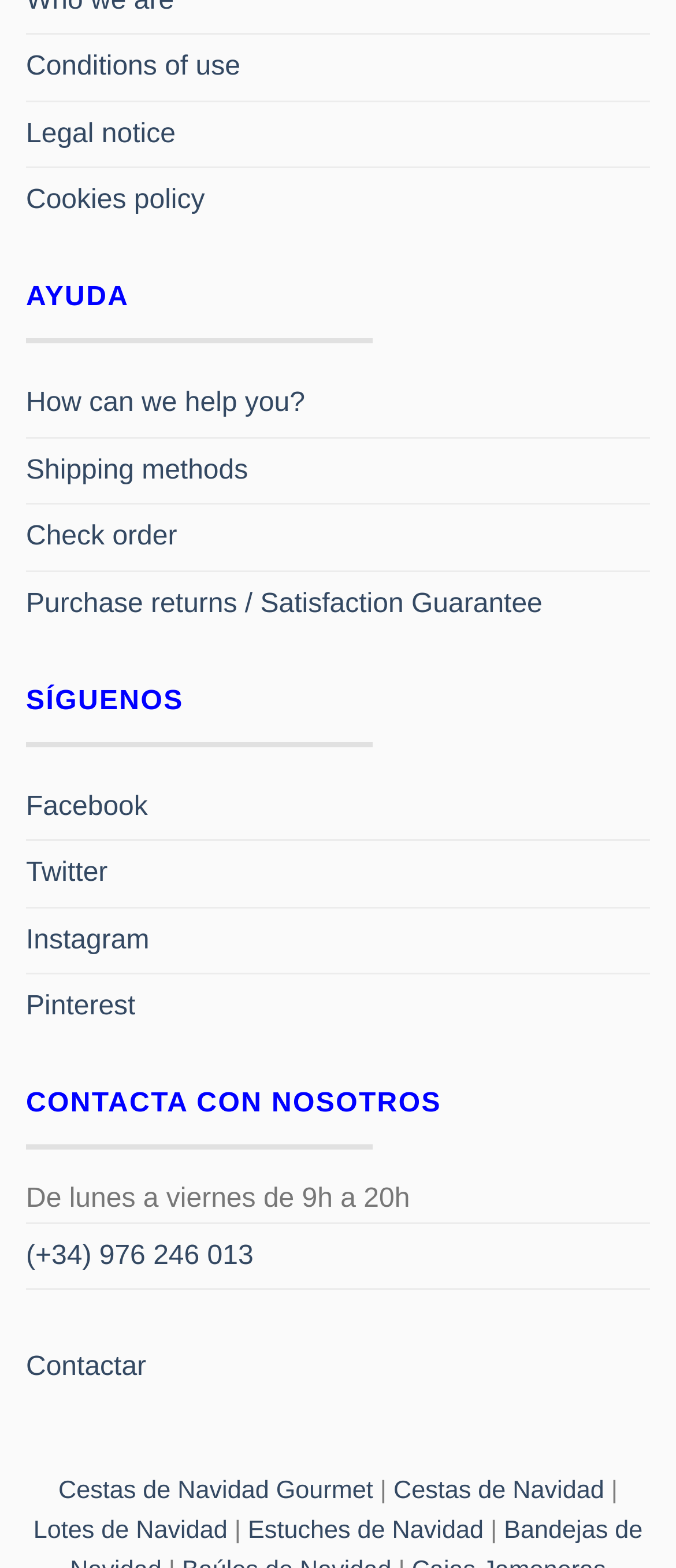Find the bounding box coordinates of the clickable region needed to perform the following instruction: "View Christmas gift baskets". The coordinates should be provided as four float numbers between 0 and 1, i.e., [left, top, right, bottom].

[0.086, 0.942, 0.552, 0.96]